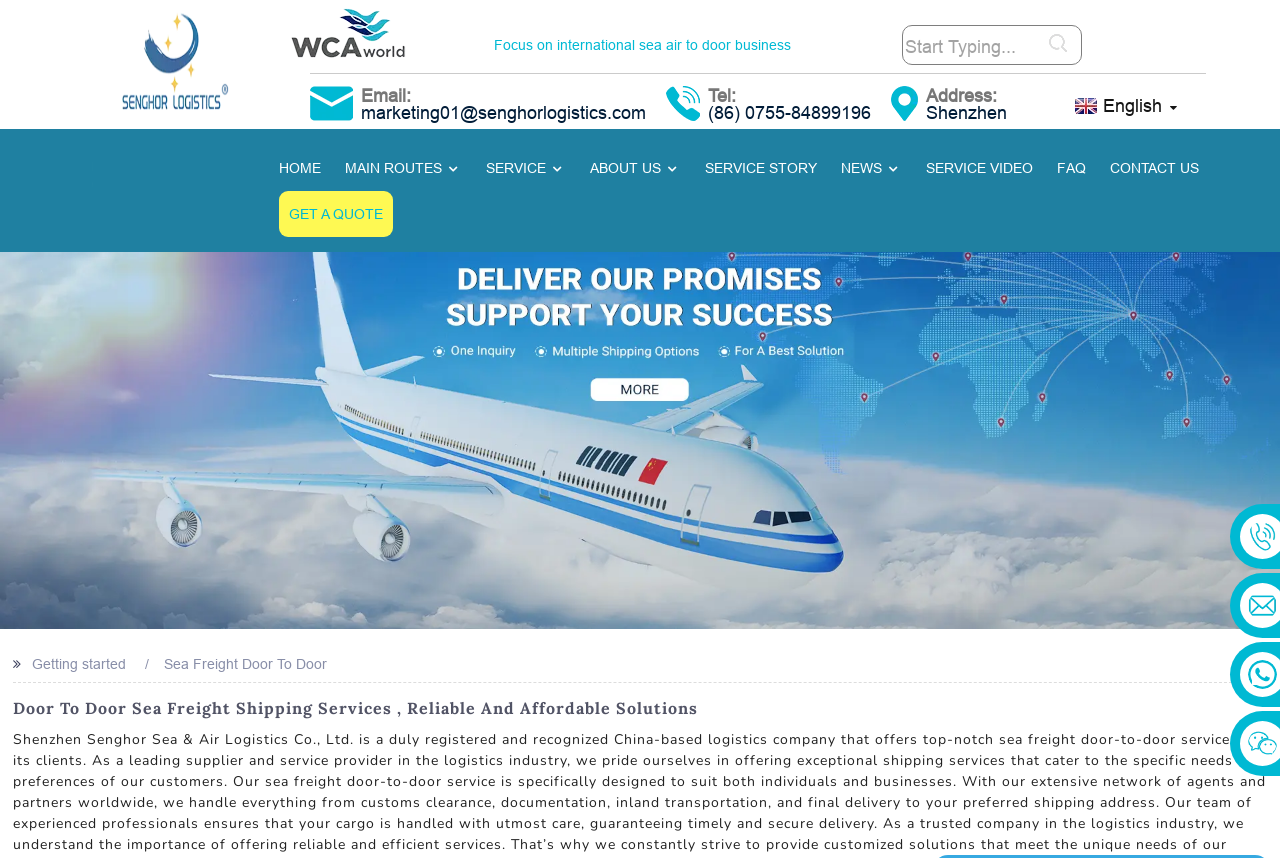Pinpoint the bounding box coordinates of the element that must be clicked to accomplish the following instruction: "Submit the form". The coordinates should be in the format of four float numbers between 0 and 1, i.e., [left, top, right, bottom].

[0.815, 0.038, 0.838, 0.065]